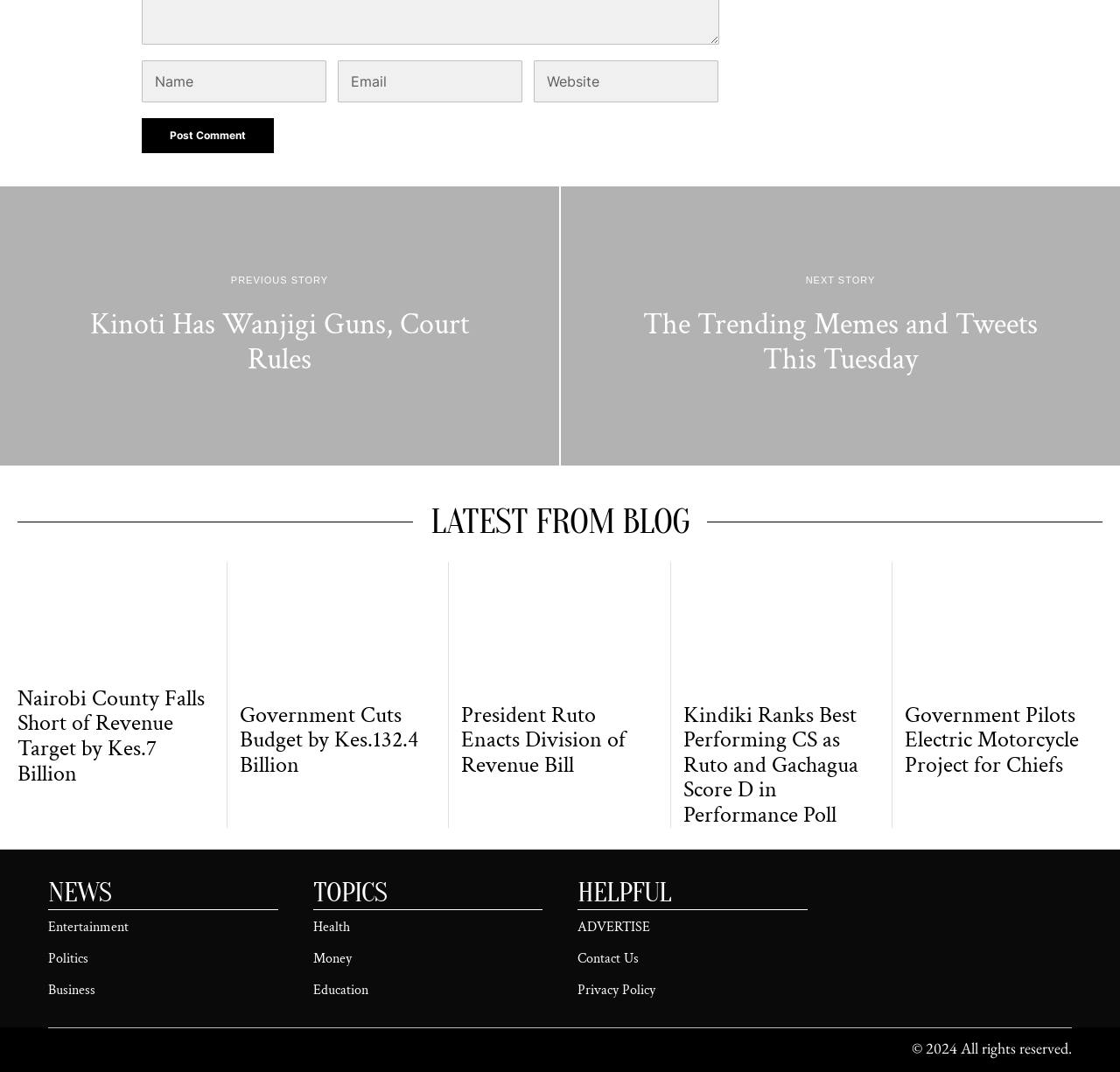Can you identify the bounding box coordinates of the clickable region needed to carry out this instruction: 'Enter your name'? The coordinates should be four float numbers within the range of 0 to 1, stated as [left, top, right, bottom].

[0.126, 0.056, 0.291, 0.095]